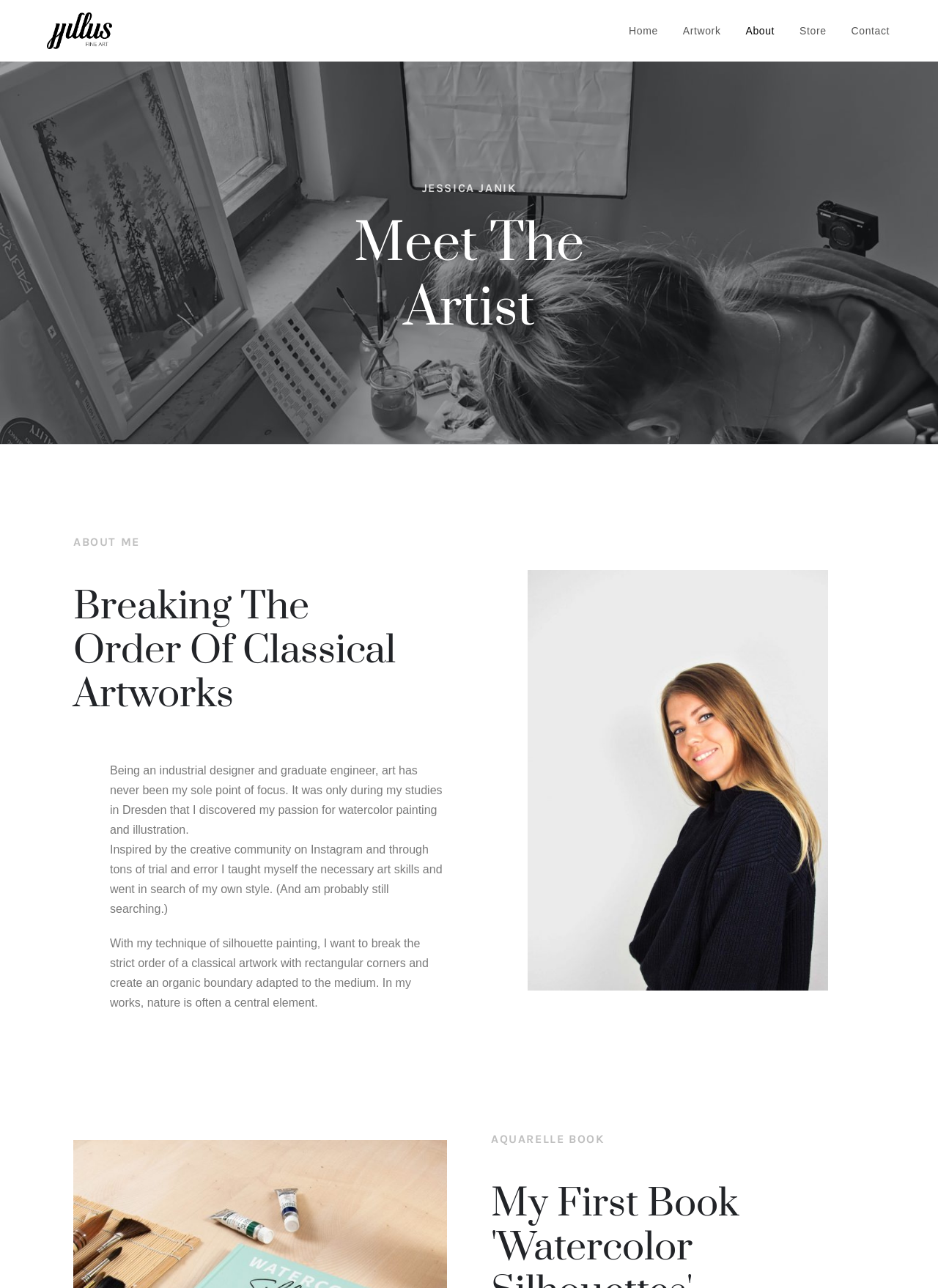Calculate the bounding box coordinates of the UI element given the description: "Contact".

[0.894, 0.0, 0.962, 0.048]